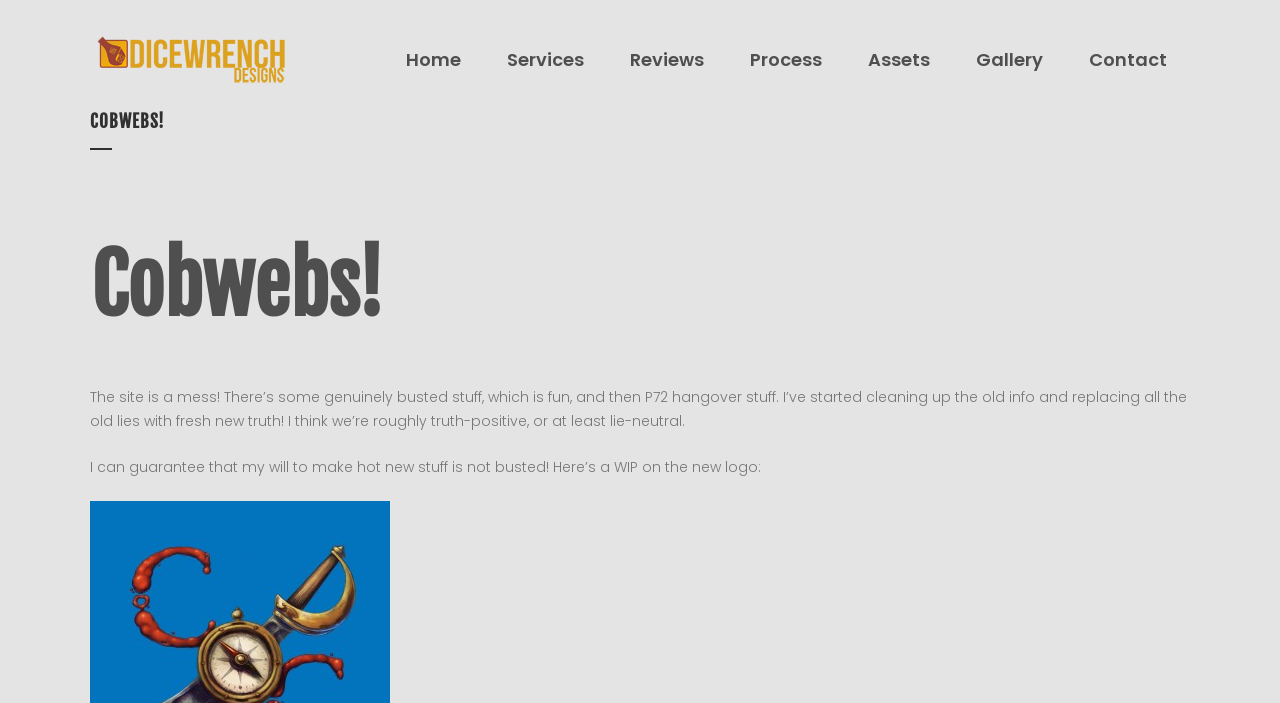Review the image closely and give a comprehensive answer to the question: What is the current state of the website?

According to the StaticText element, 'The site is a mess! There’s some genuinely busted stuff, which is fun, and then P72 hangover stuff.', the website is currently in a state of disarray.